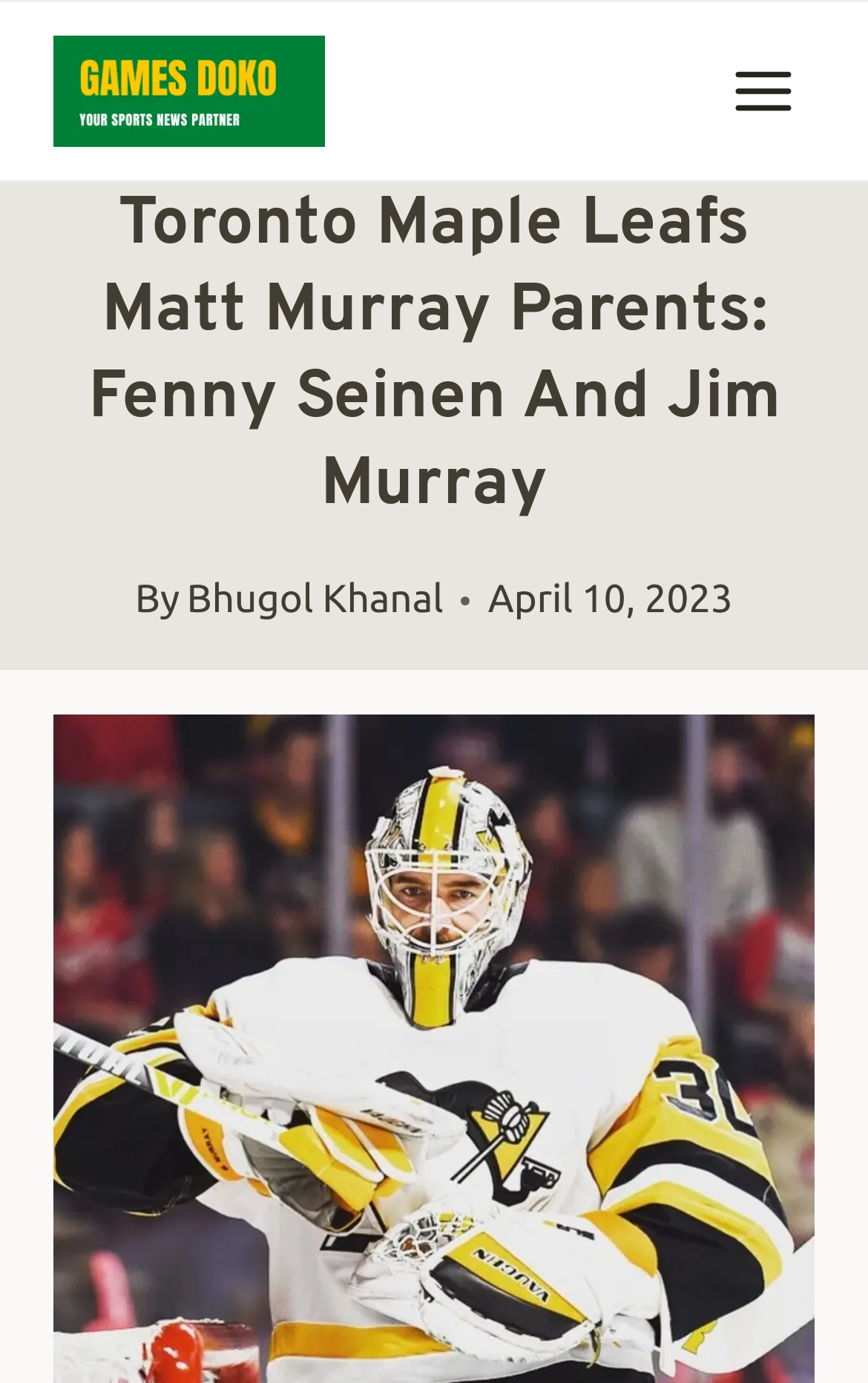What is the team of Matt Murray?
Using the image as a reference, deliver a detailed and thorough answer to the question.

I found the team of Matt Murray by looking at the main heading which contains the text 'Toronto Maple Leafs Matt Murray Parents: Fenny Seinen And Jim Murray'.